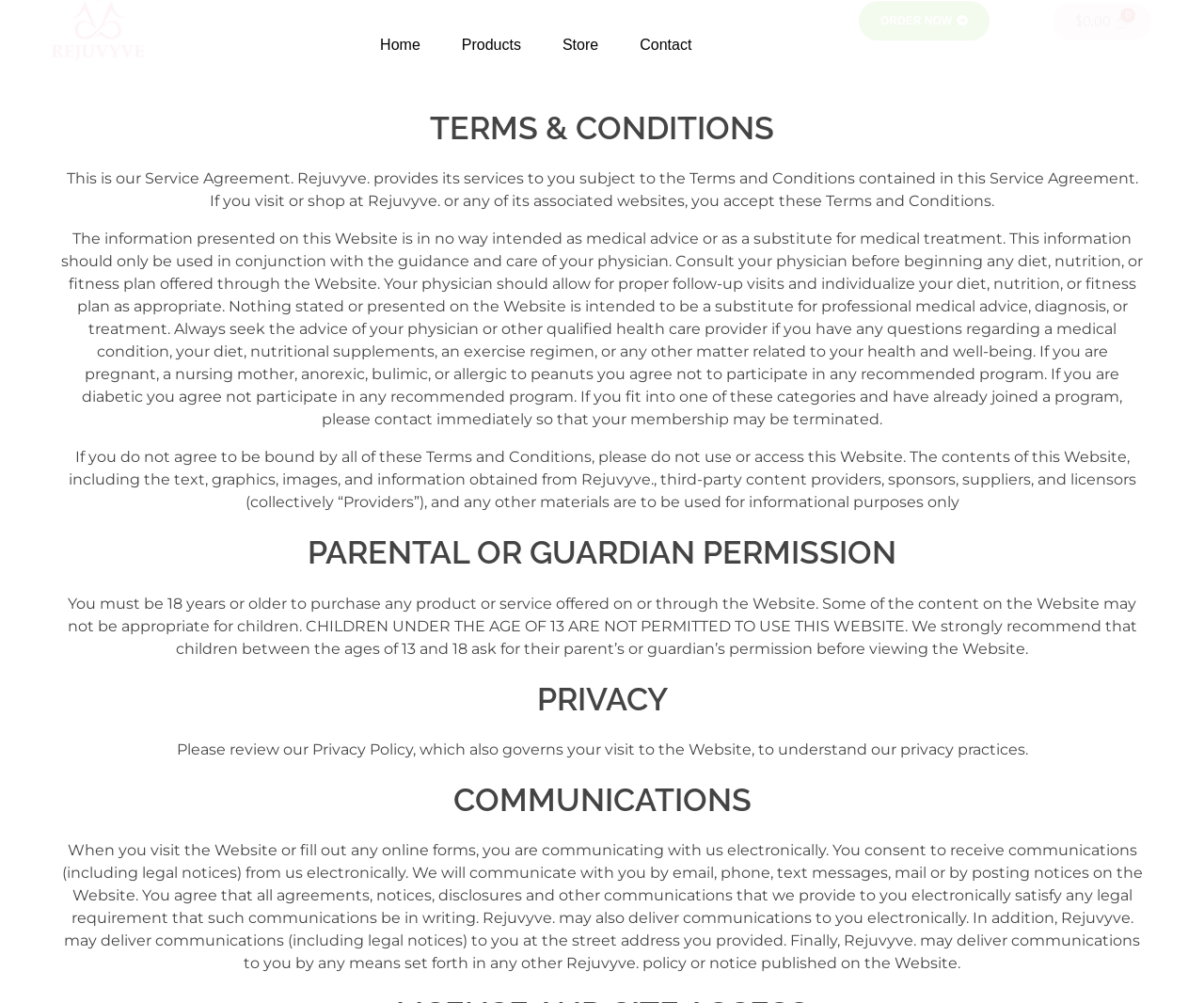Find the coordinates for the bounding box of the element with this description: "Order Now".

[0.713, 0.025, 0.822, 0.064]